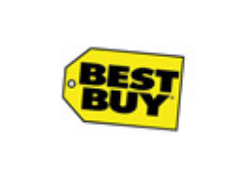What is the theme of the article?
Provide a detailed and extensive answer to the question.

The logo is positioned within the context of an article focused on online shopping opportunities, which suggests that the article is exploring effective purchasing options for significant appliance investments, and the overarching message aims to guide consumers with practical tips for navigating large purchases with ease and confidence.